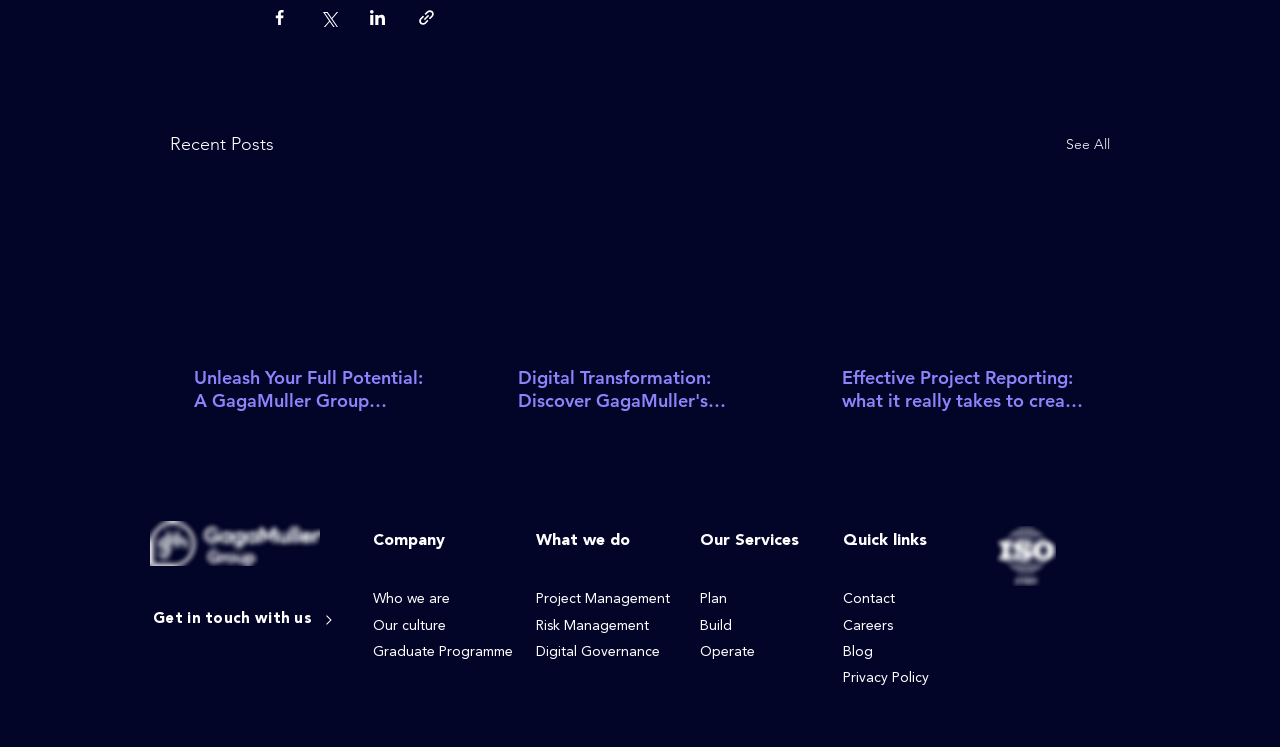Given the description "Digital Governance", provide the bounding box coordinates of the corresponding UI element.

[0.419, 0.86, 0.516, 0.882]